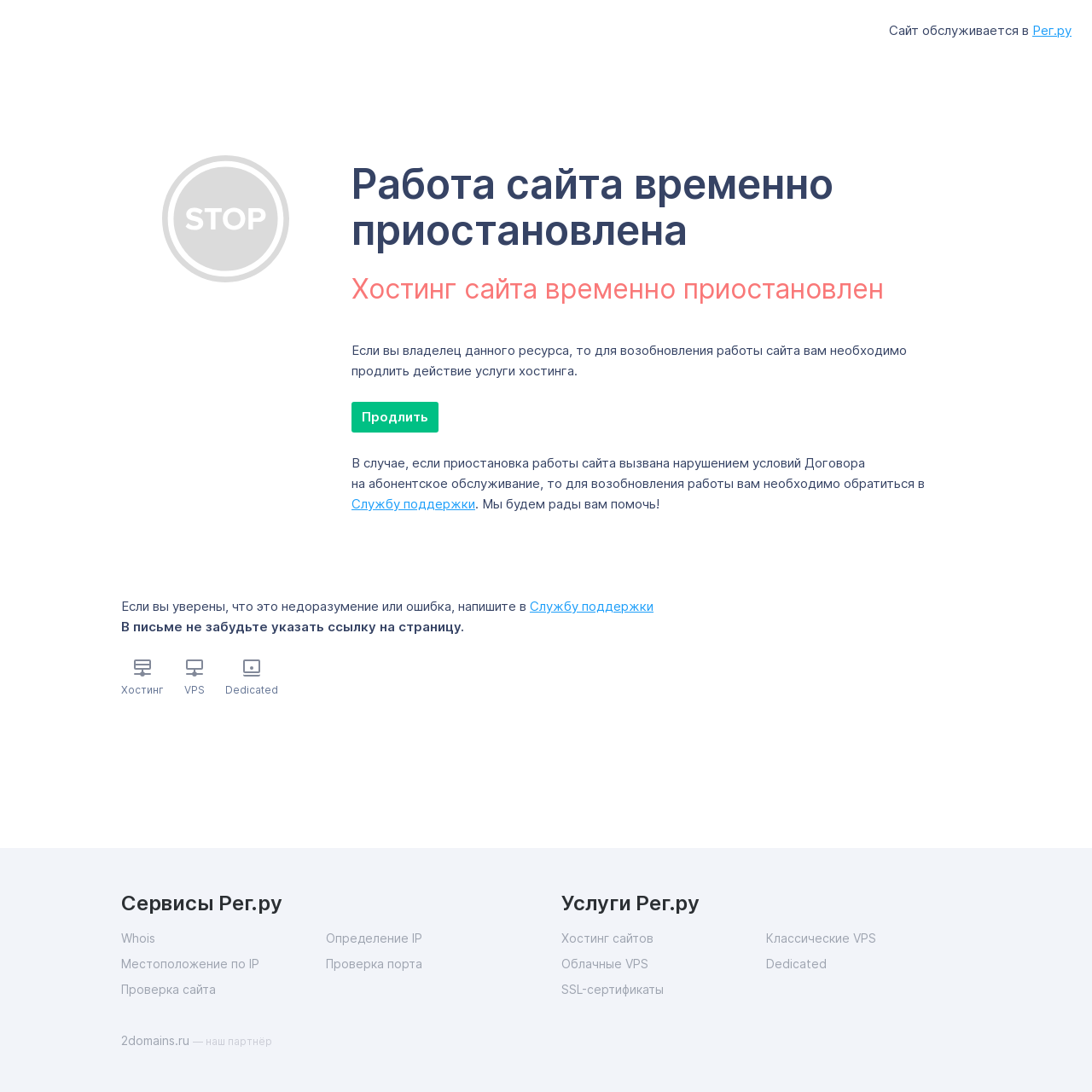Determine the bounding box coordinates for the UI element described. Format the coordinates as (top-left x, top-left y, bottom-right x, bottom-right y) and ensure all values are between 0 and 1. Element description: Хостинг сайтов

[0.514, 0.85, 0.702, 0.869]